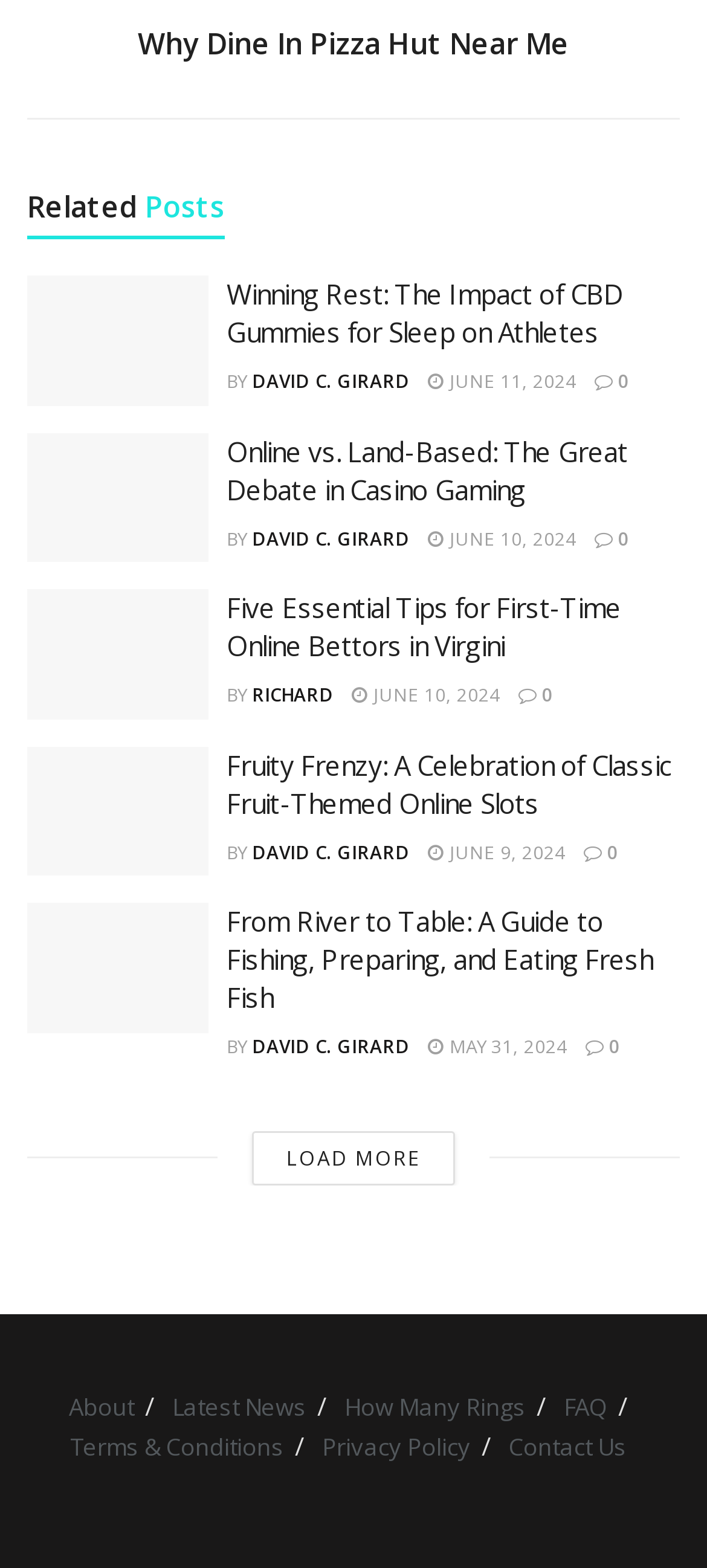What is the author of the third article?
Could you answer the question in a detailed manner, providing as much information as possible?

The third article has a 'BY' label followed by the name 'RICHARD', which suggests that RICHARD is the author of the third article.